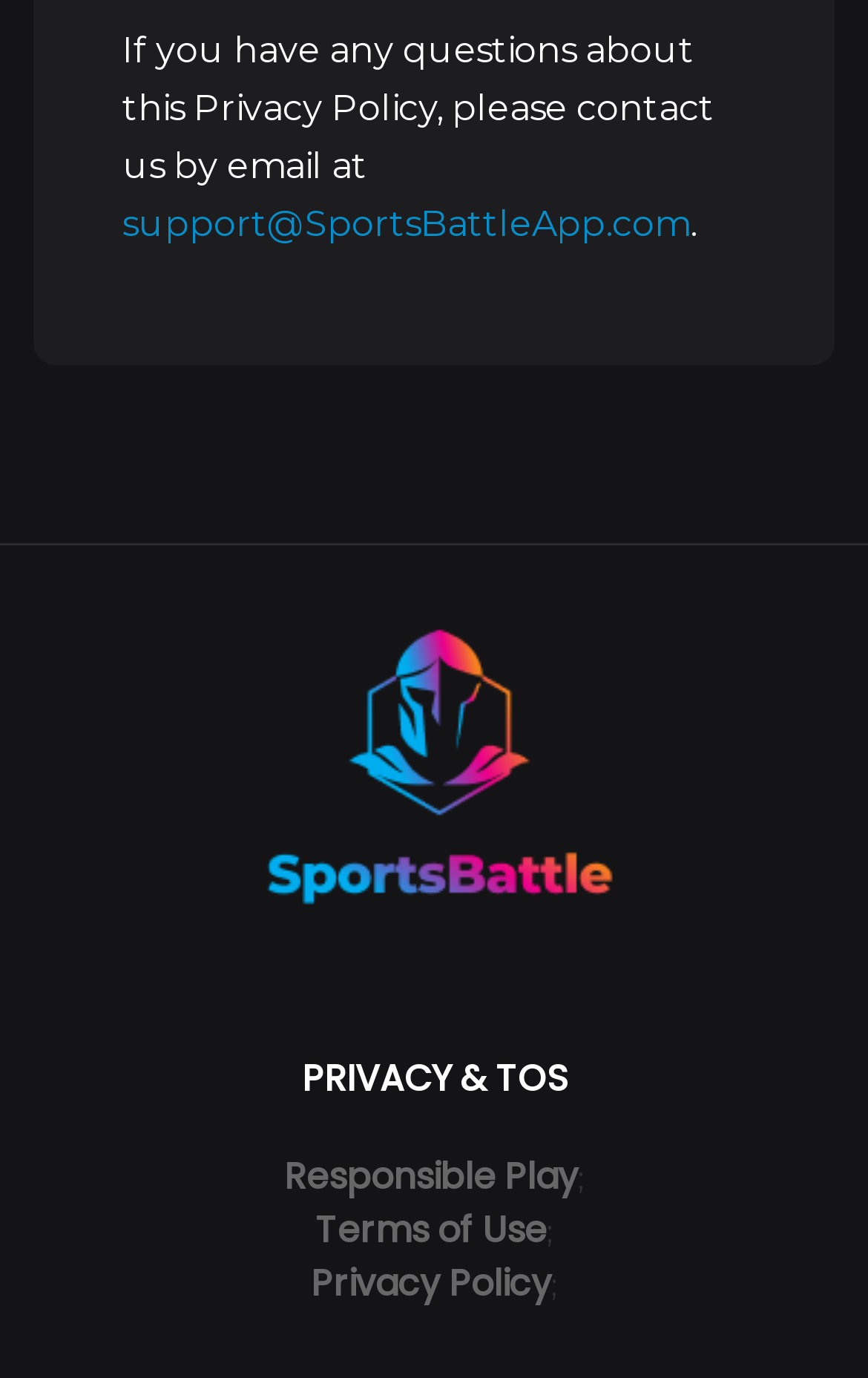What is the purpose of the webpage section?
Relying on the image, give a concise answer in one word or a brief phrase.

To provide information about privacy and terms